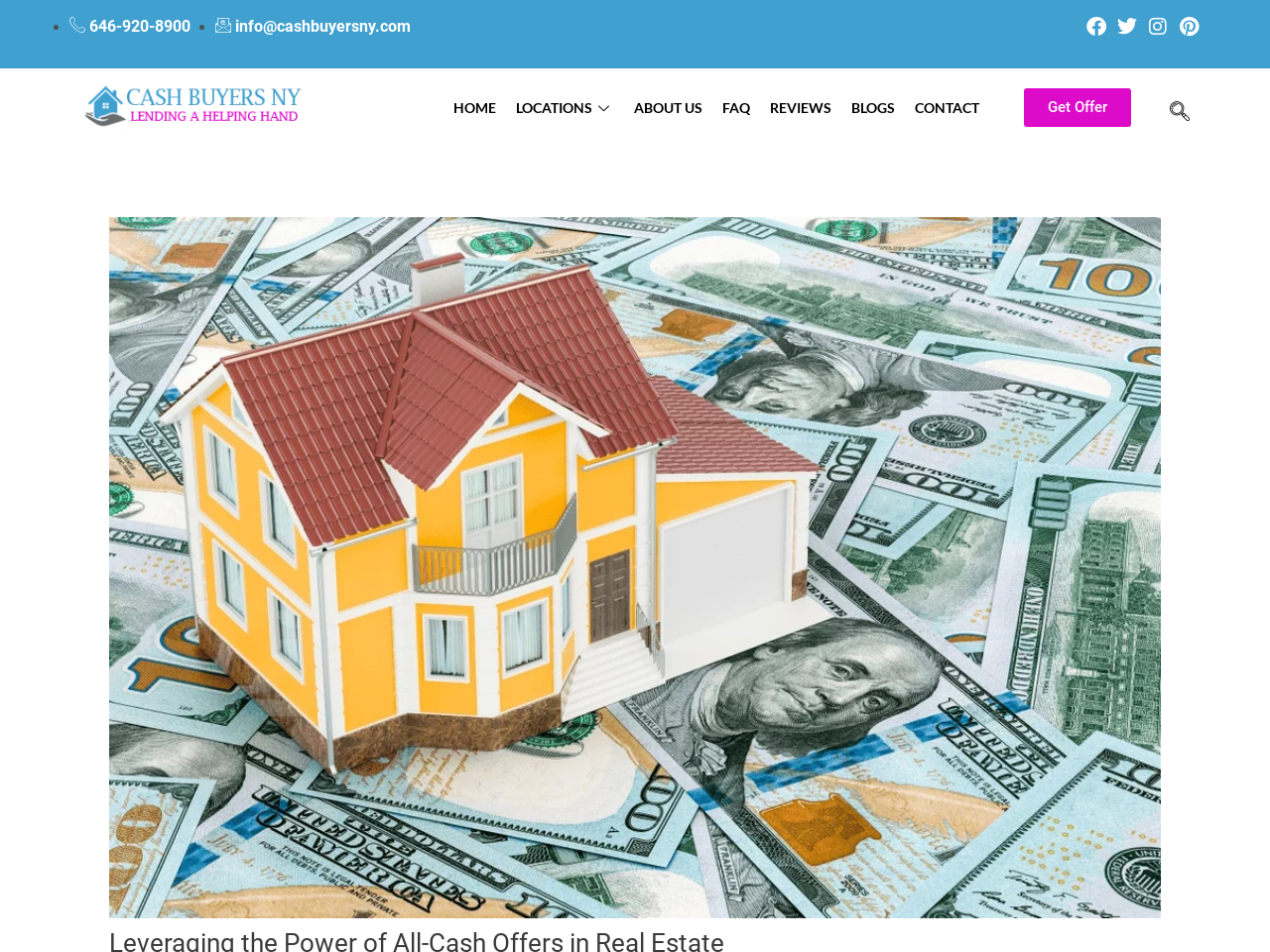Bounding box coordinates are specified in the format (top-left x, top-left y, bottom-right x, bottom-right y). All values are floating point numbers bounded between 0 and 1. Please provide the bounding box coordinate of the region this sentence describes: Reviews

[0.602, 0.082, 0.667, 0.145]